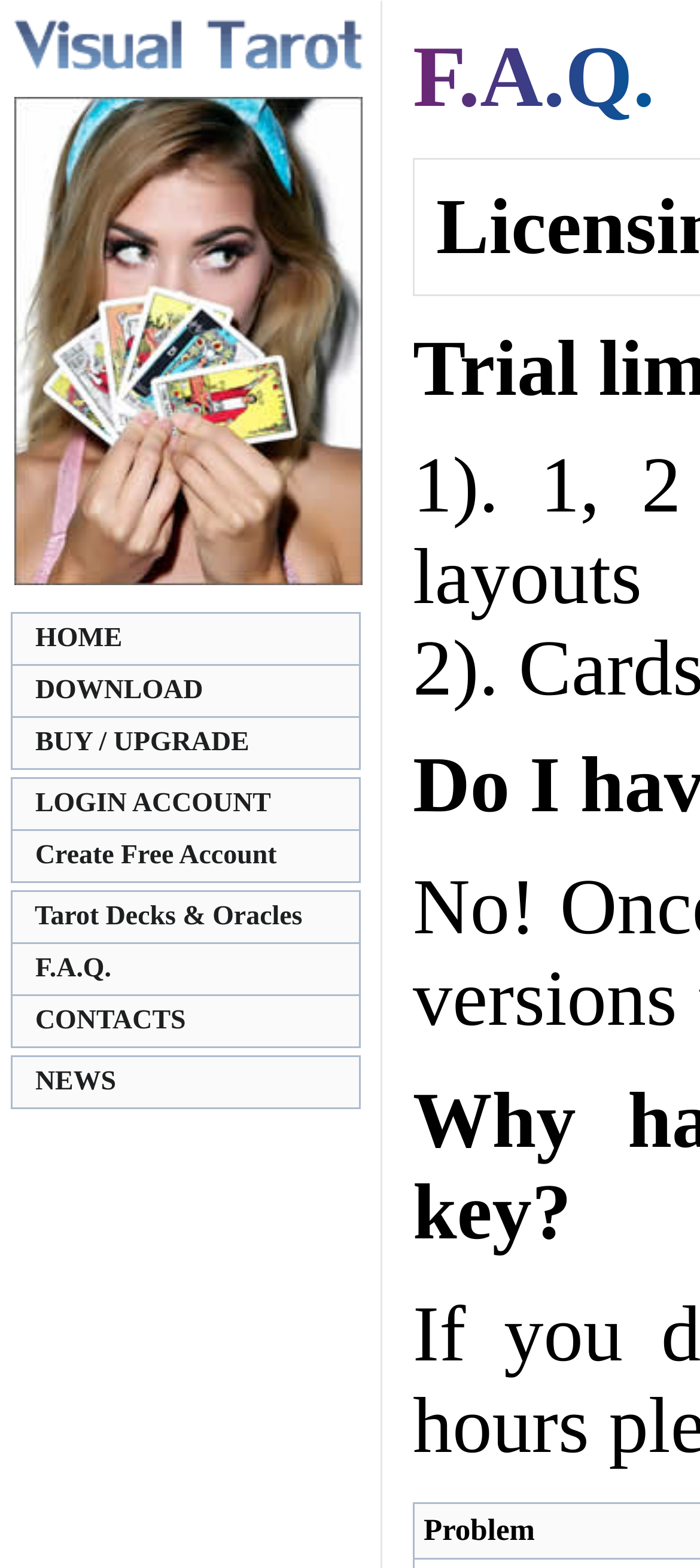Find the bounding box coordinates of the element I should click to carry out the following instruction: "Learn more about cookies".

None